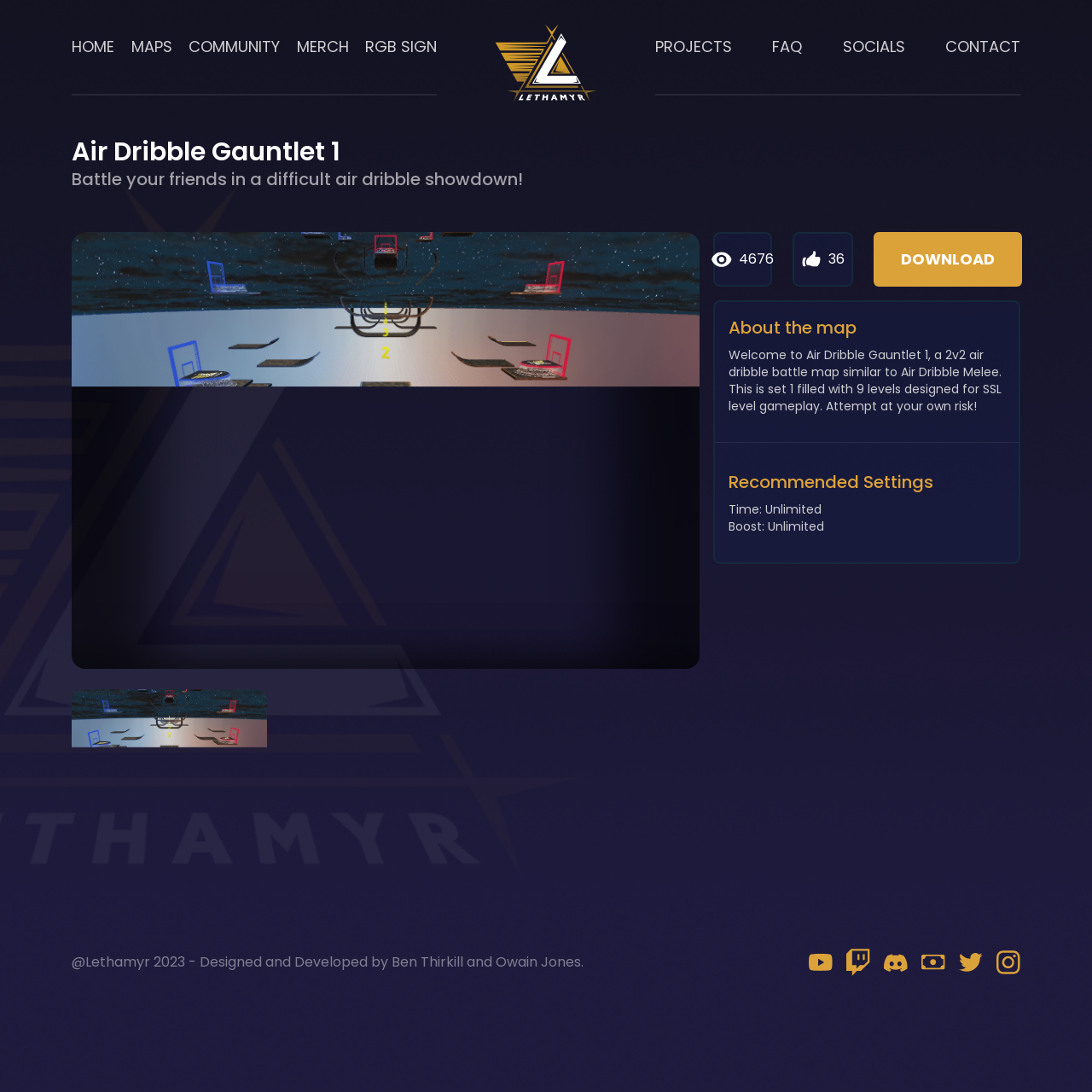Predict the bounding box coordinates of the area that should be clicked to accomplish the following instruction: "Visit the Youtube channel". The bounding box coordinates should consist of four float numbers between 0 and 1, i.e., [left, top, right, bottom].

[0.741, 0.874, 0.762, 0.889]